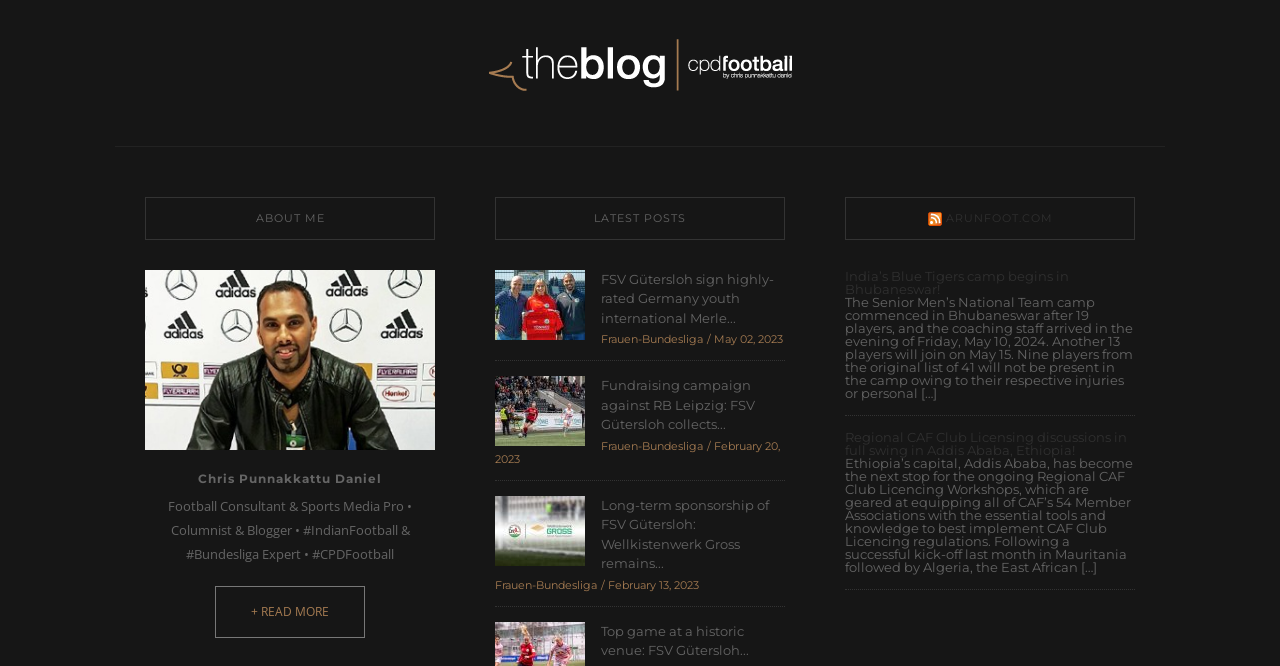What is the name of the website mentioned in the RSS section?
Can you give a detailed and elaborate answer to the question?

The answer can be found by looking at the link element with the text 'ARUNFOOT.COM' which is located under the heading element with the text 'RSS ARUNFOOT.COM'.